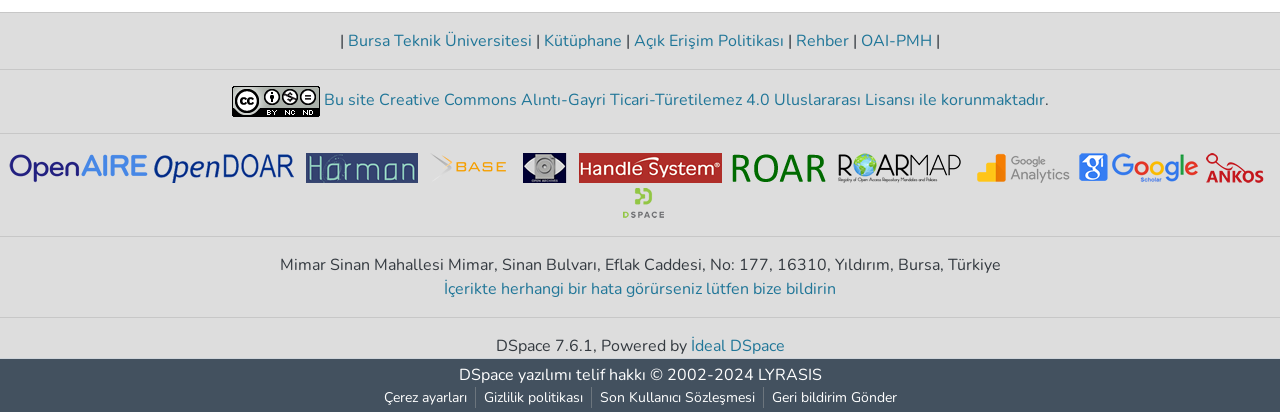Find the bounding box coordinates of the clickable area that will achieve the following instruction: "Visit Kütüphane page".

[0.422, 0.073, 0.489, 0.126]